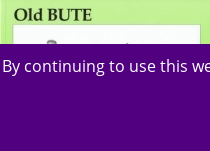Is the book 'Old Bute' part of a collection?
Please provide a single word or phrase in response based on the screenshot.

Yes